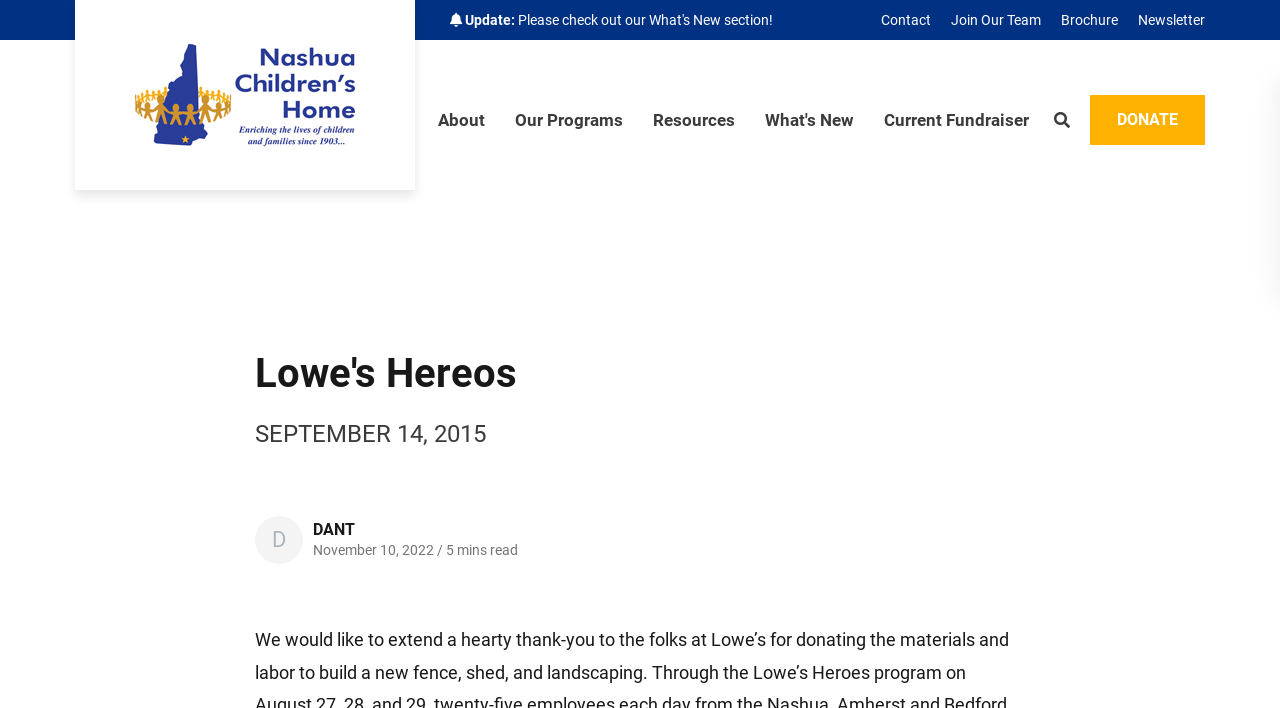What is the current fundraiser about?
Please provide a comprehensive answer to the question based on the webpage screenshot.

I found the link element with the text 'Current Fundraiser' but there is no additional information provided about the fundraiser on the current webpage.